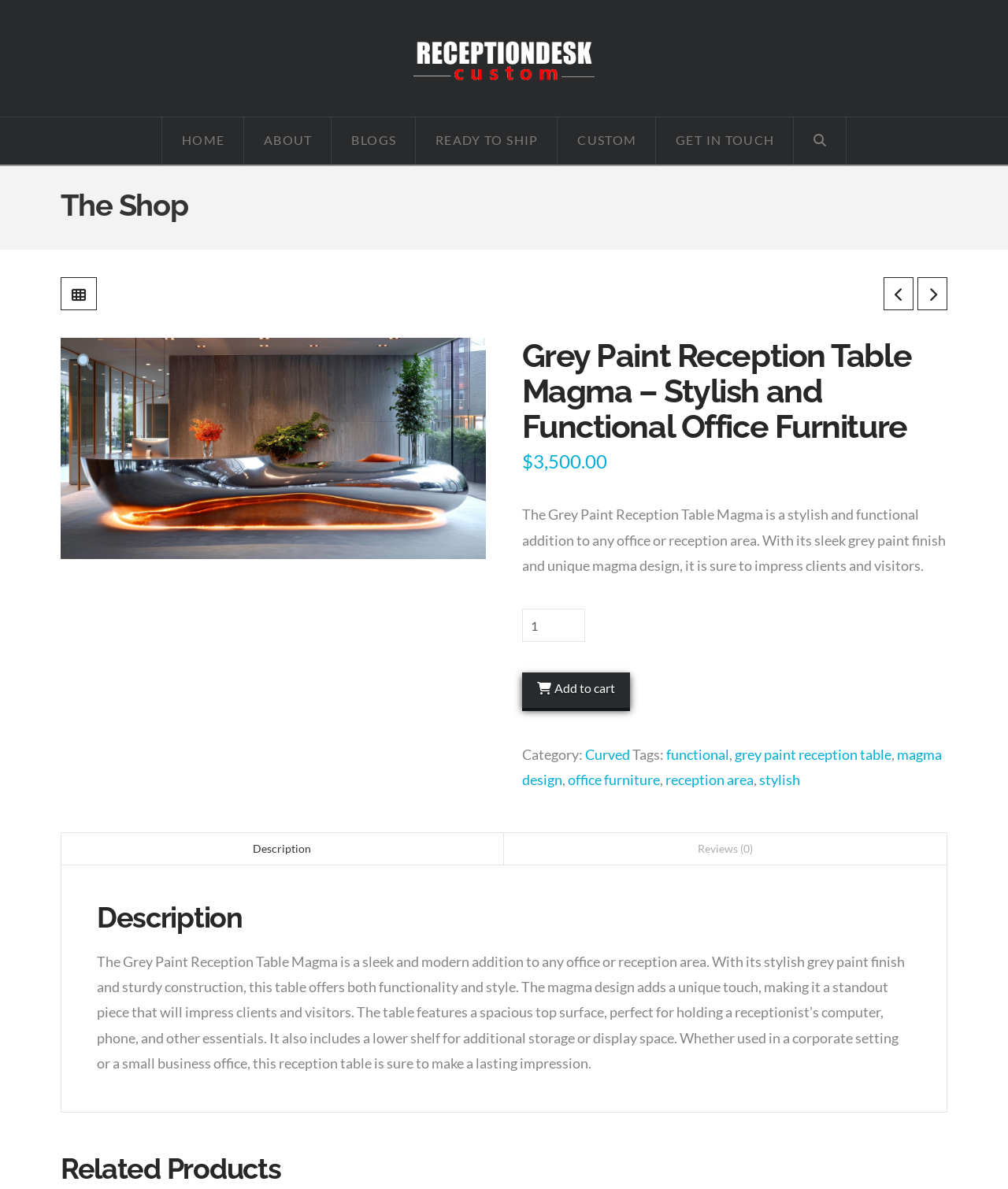Give a one-word or short phrase answer to the question: 
What is the purpose of the lower shelf?

Additional storage or display space